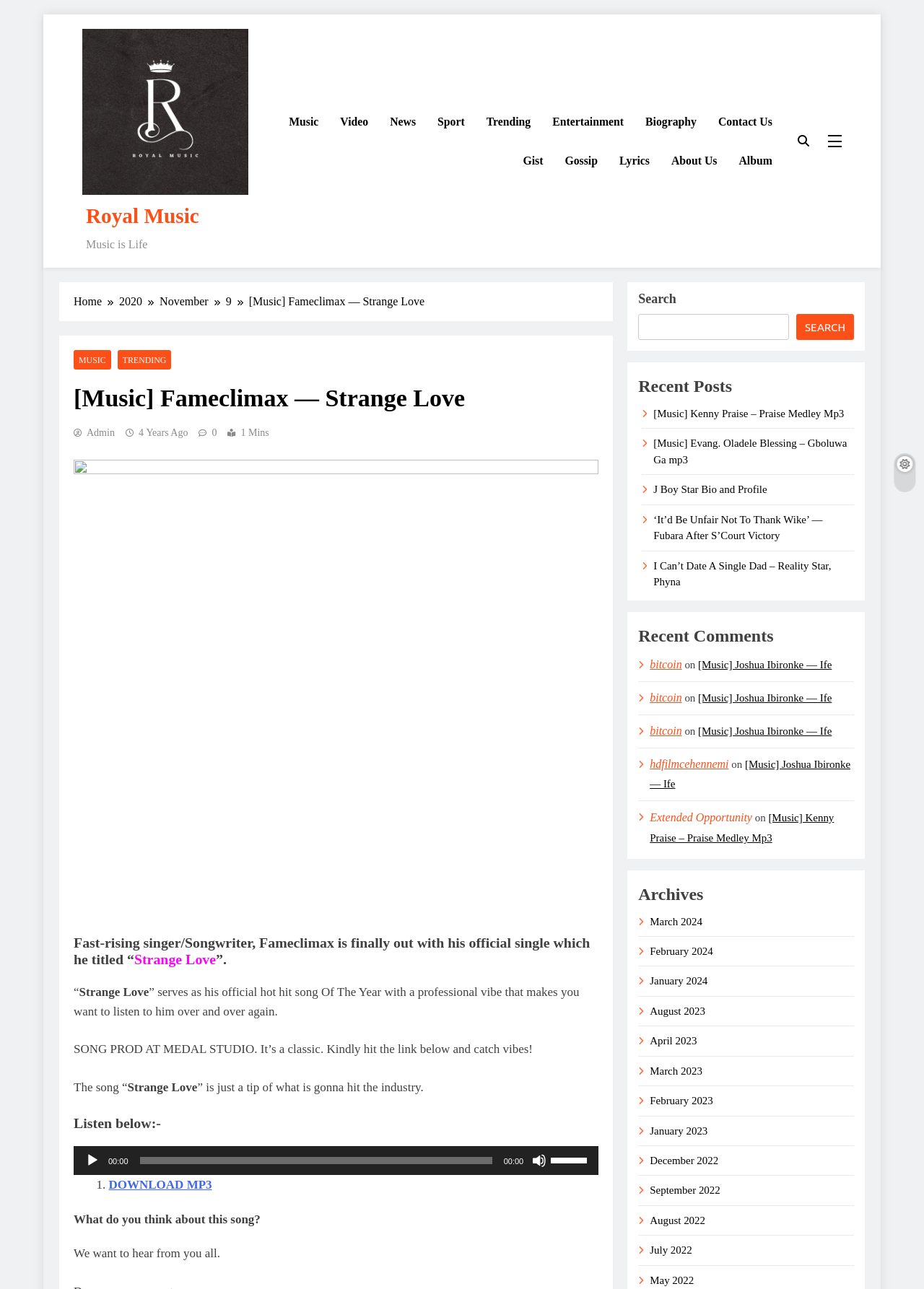Find the bounding box coordinates for the HTML element described as: "February 2024". The coordinates should consist of four float values between 0 and 1, i.e., [left, top, right, bottom].

[0.703, 0.734, 0.772, 0.742]